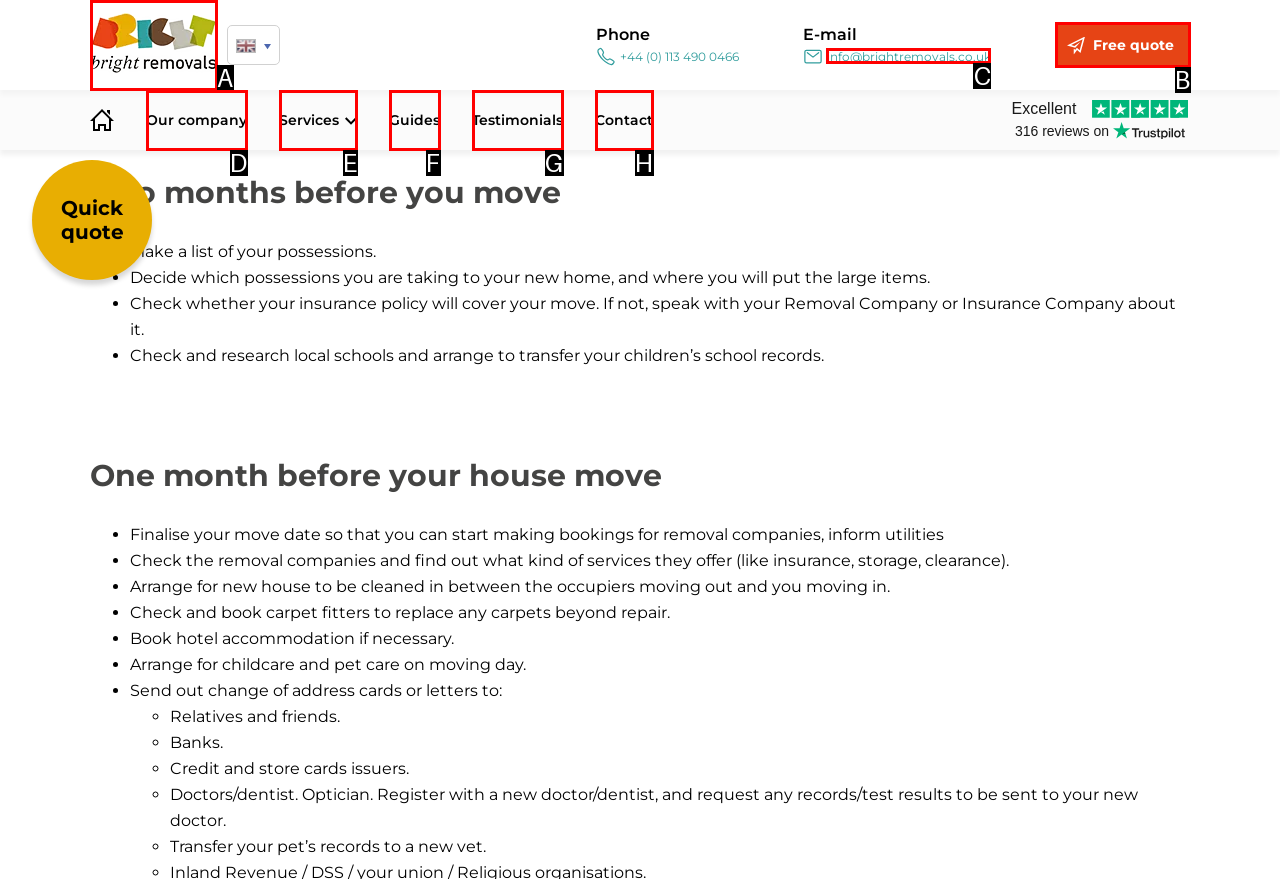Determine which element should be clicked for this task: Contact via 'E-mail'
Answer with the letter of the selected option.

C